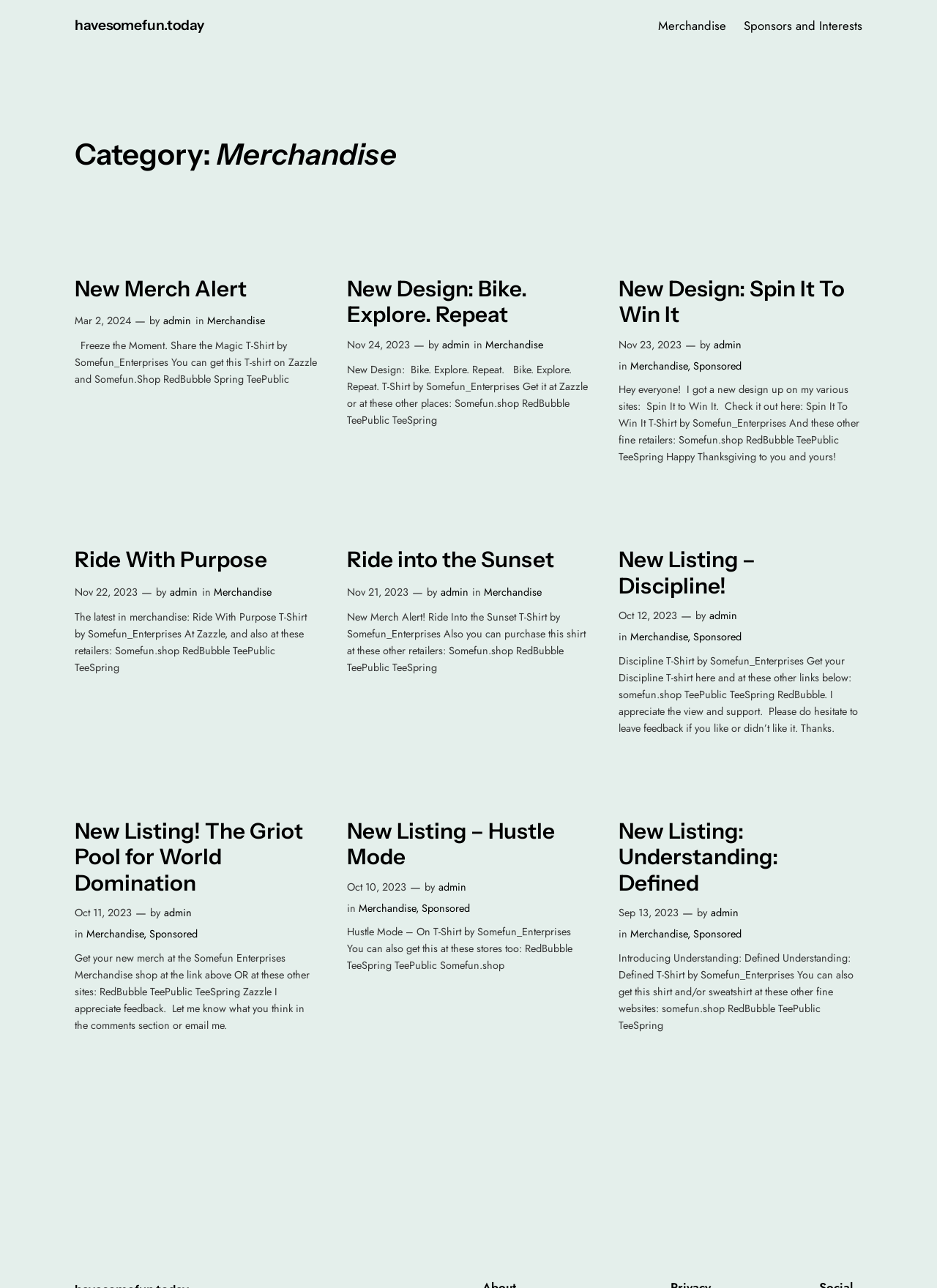How many retailers are mentioned for each merchandise?
Answer the question in as much detail as possible.

By examining the descriptions of the merchandise, I found that each merchandise is associated with 4-5 retailers, such as Zazzle, Somefun.shop, RedBubble, TeePublic, and TeeSpring. The number of retailers may vary for each merchandise, but it is typically between 4 and 5.